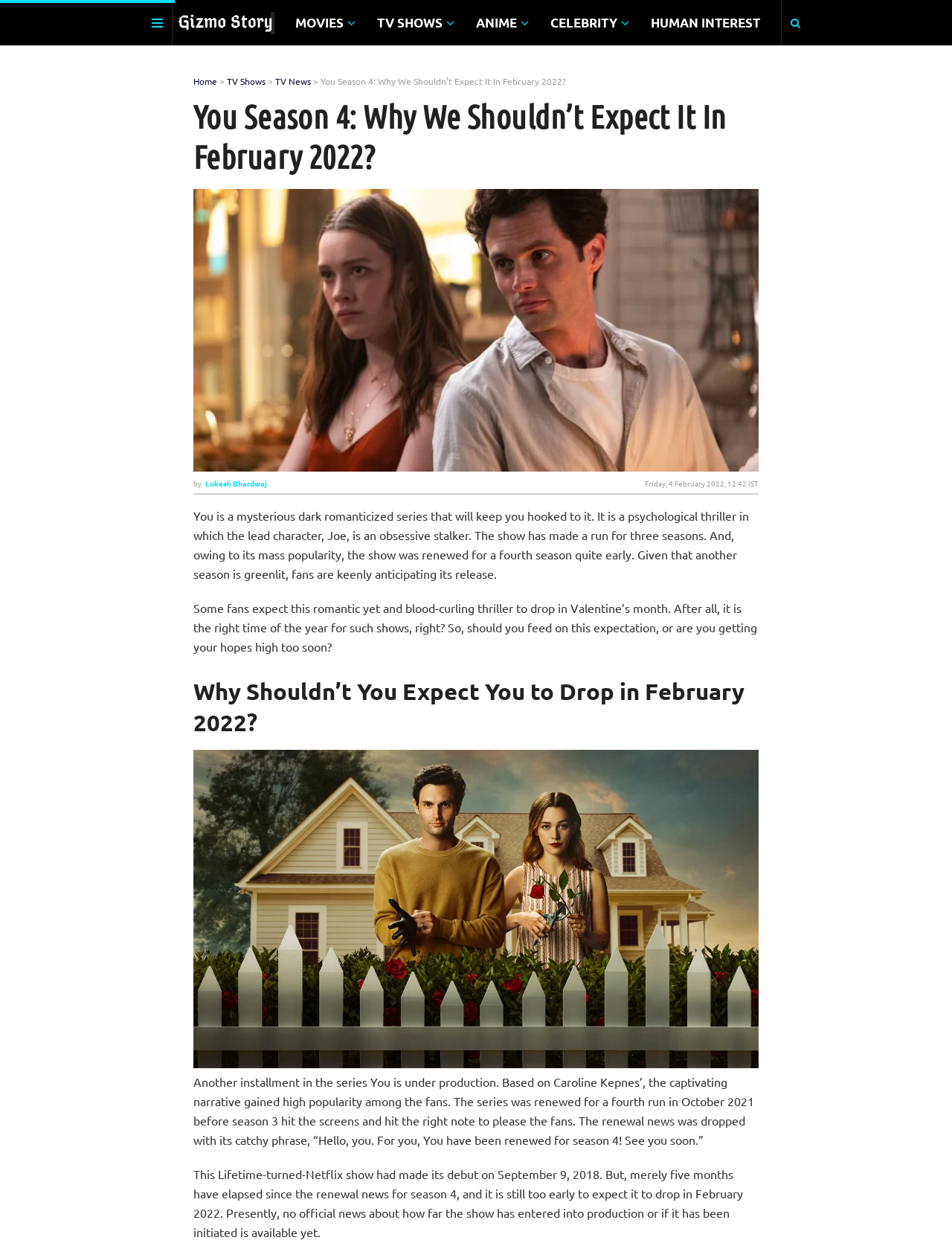When did the TV show 'You' make its debut?
Look at the image and respond with a one-word or short-phrase answer.

September 9, 2018